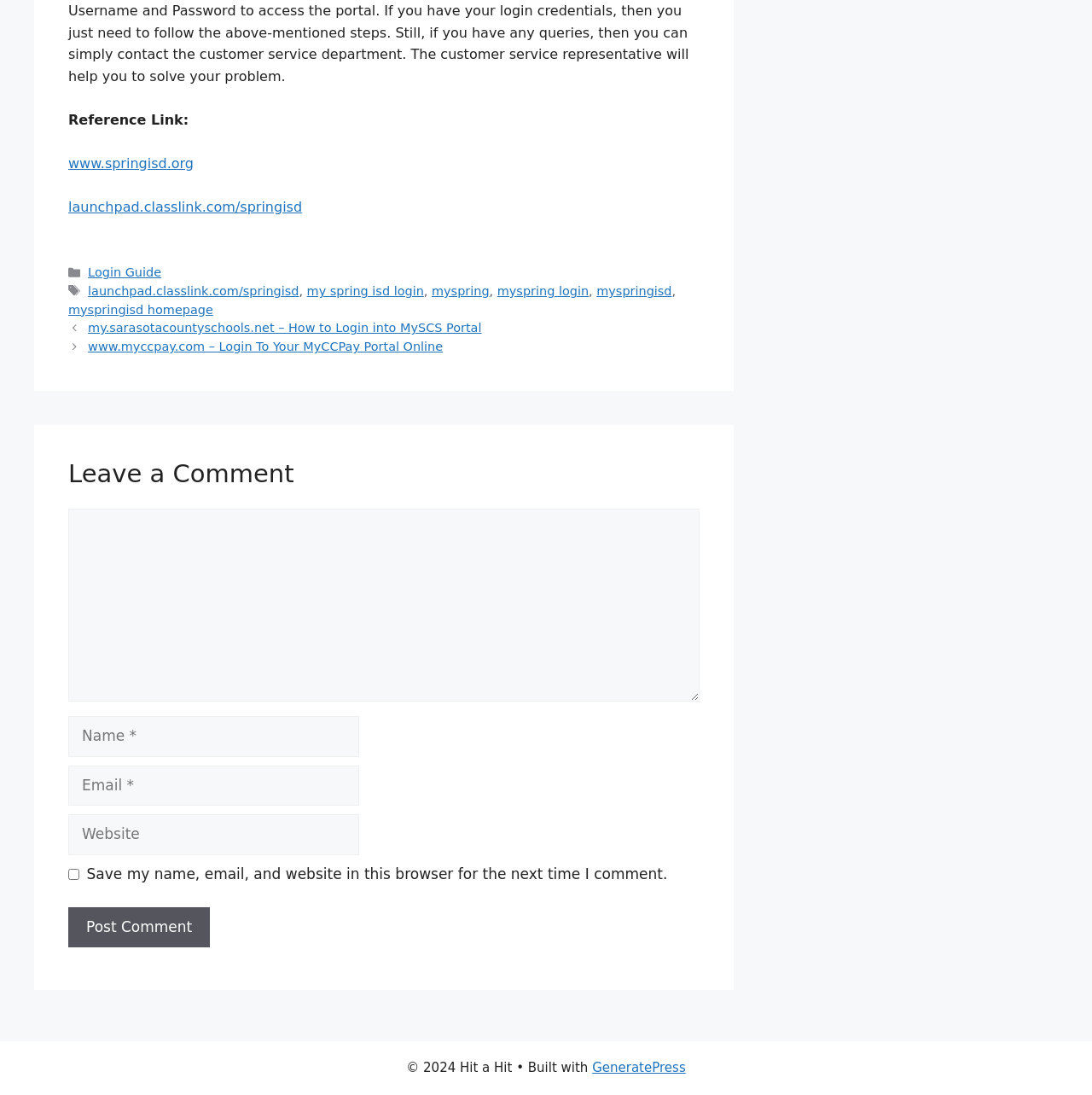Based on the element description, predict the bounding box coordinates (top-left x, top-left y, bottom-right x, bottom-right y) for the UI element in the screenshot: name="submit" value="Post Comment"

[0.062, 0.828, 0.192, 0.865]